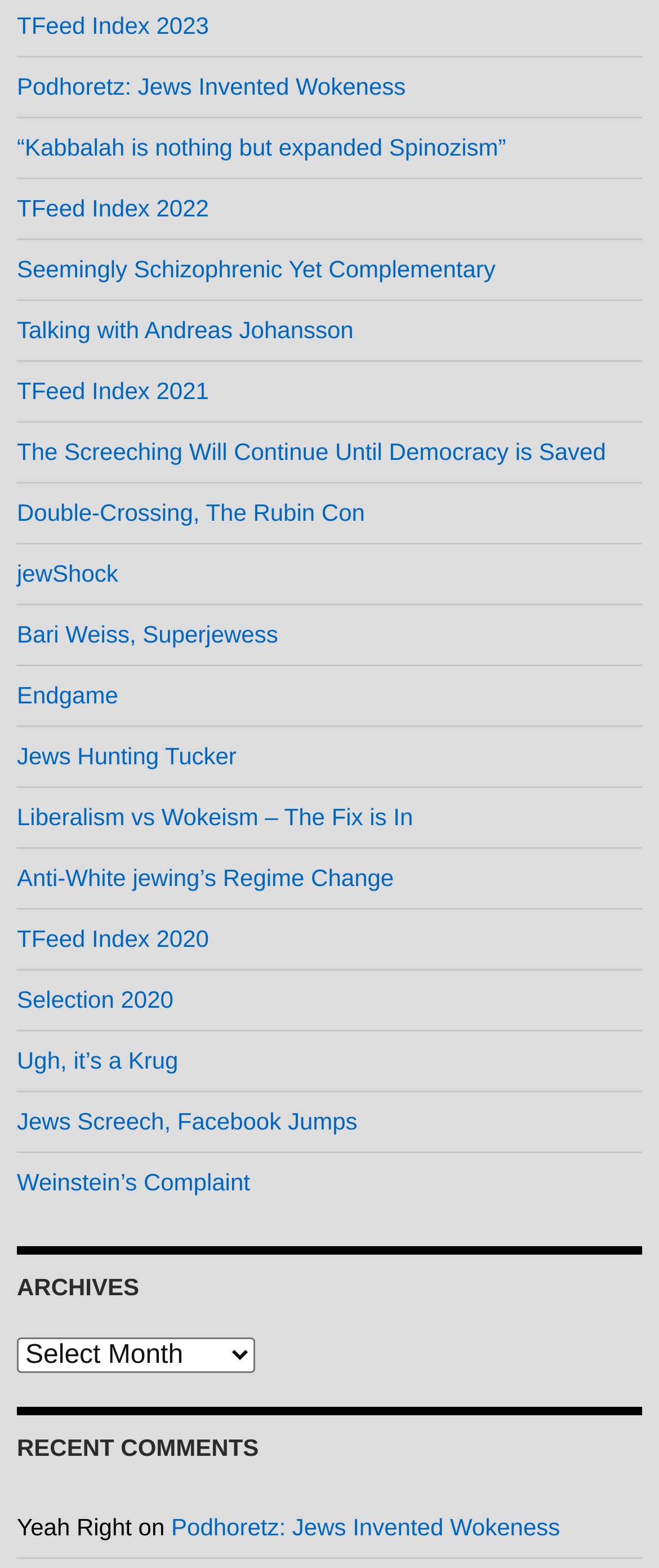Examine the image and give a thorough answer to the following question:
What is the title of the first link?

The first link on the webpage has the title 'TFeed Index 2023', which can be determined by looking at the OCR text of the link element with bounding box coordinates [0.026, 0.008, 0.317, 0.025].